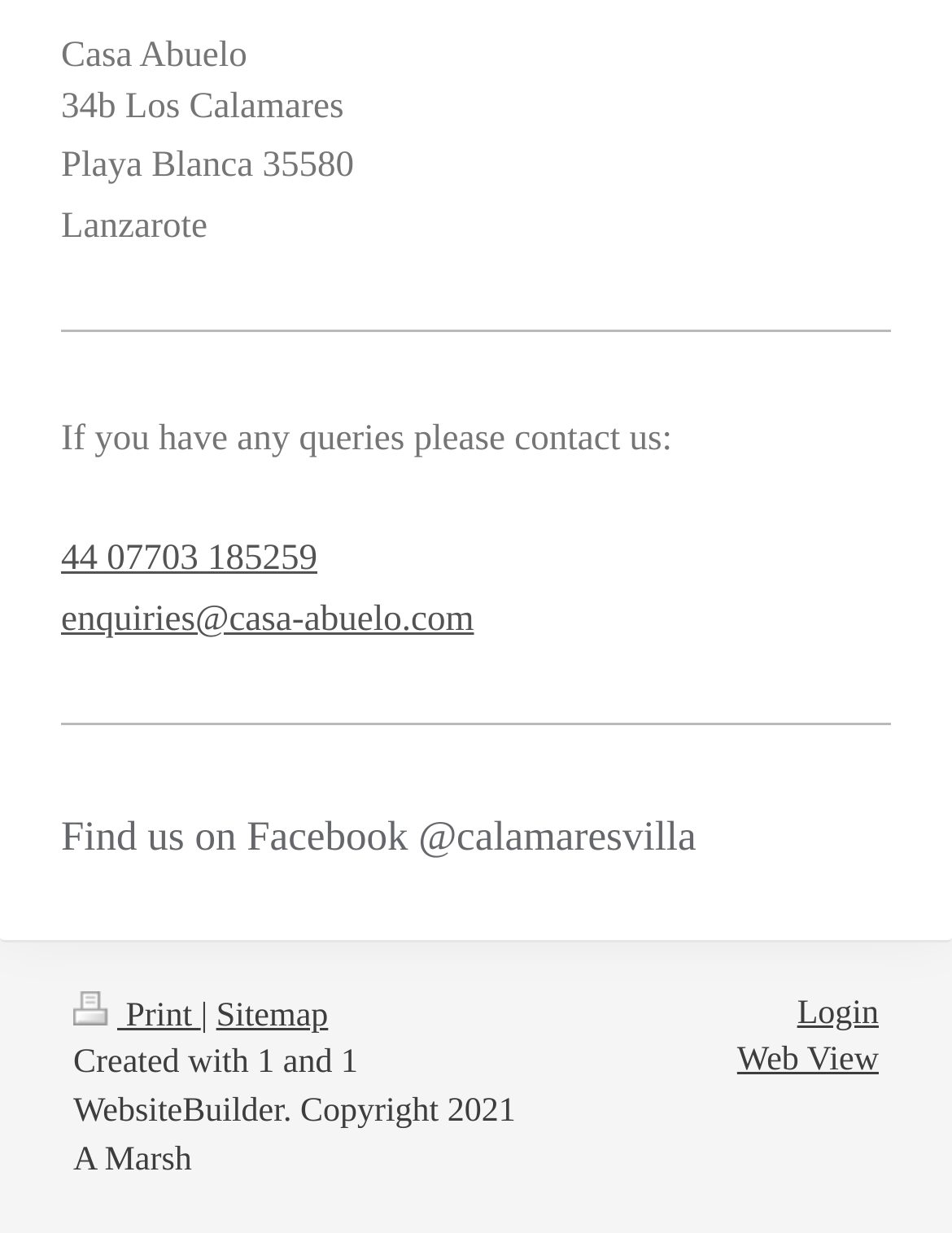Please find the bounding box for the following UI element description. Provide the coordinates in (top-left x, top-left y, bottom-right x, bottom-right y) format, with values between 0 and 1: parent_node: CORPORATE MOVIES

None